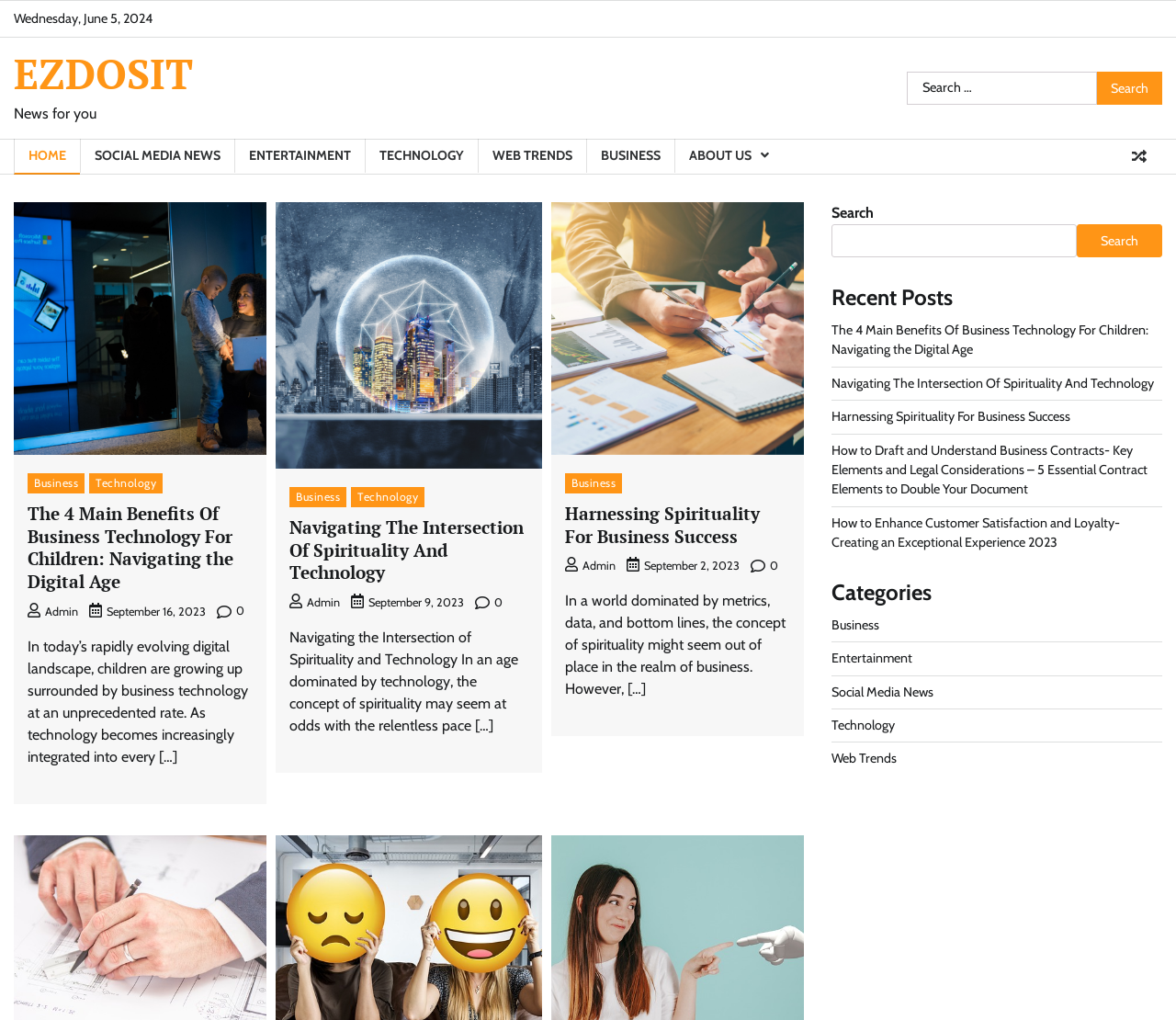Examine the image and give a thorough answer to the following question:
How many recent posts are listed on the webpage?

I found a section on the webpage labeled 'Recent Posts', which lists 5 recent posts with their titles and links. These posts are likely the most recent articles or content published on the webpage.